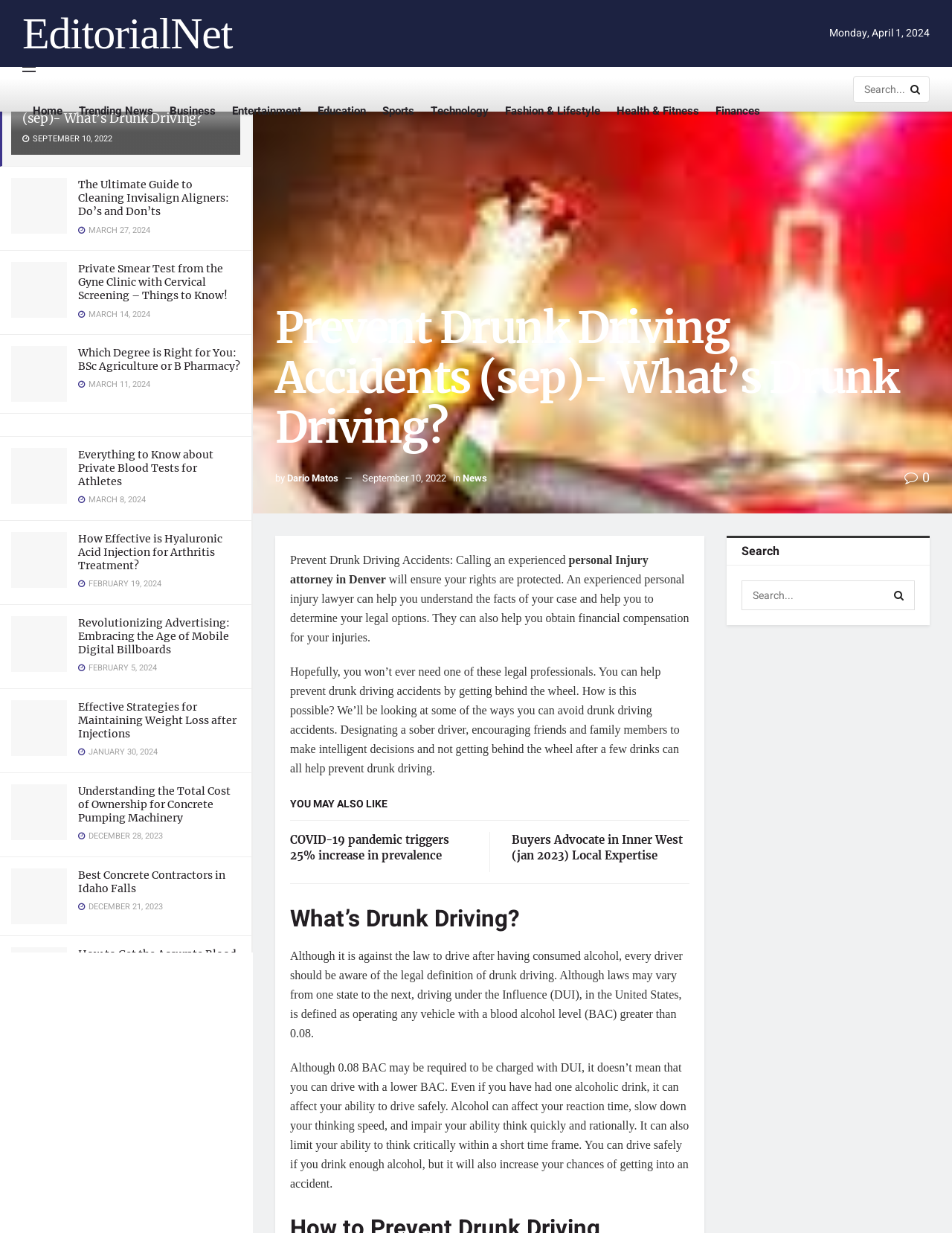Please give a succinct answer to the question in one word or phrase:
What is the text of the button at the bottom of the page?

LOAD MORE